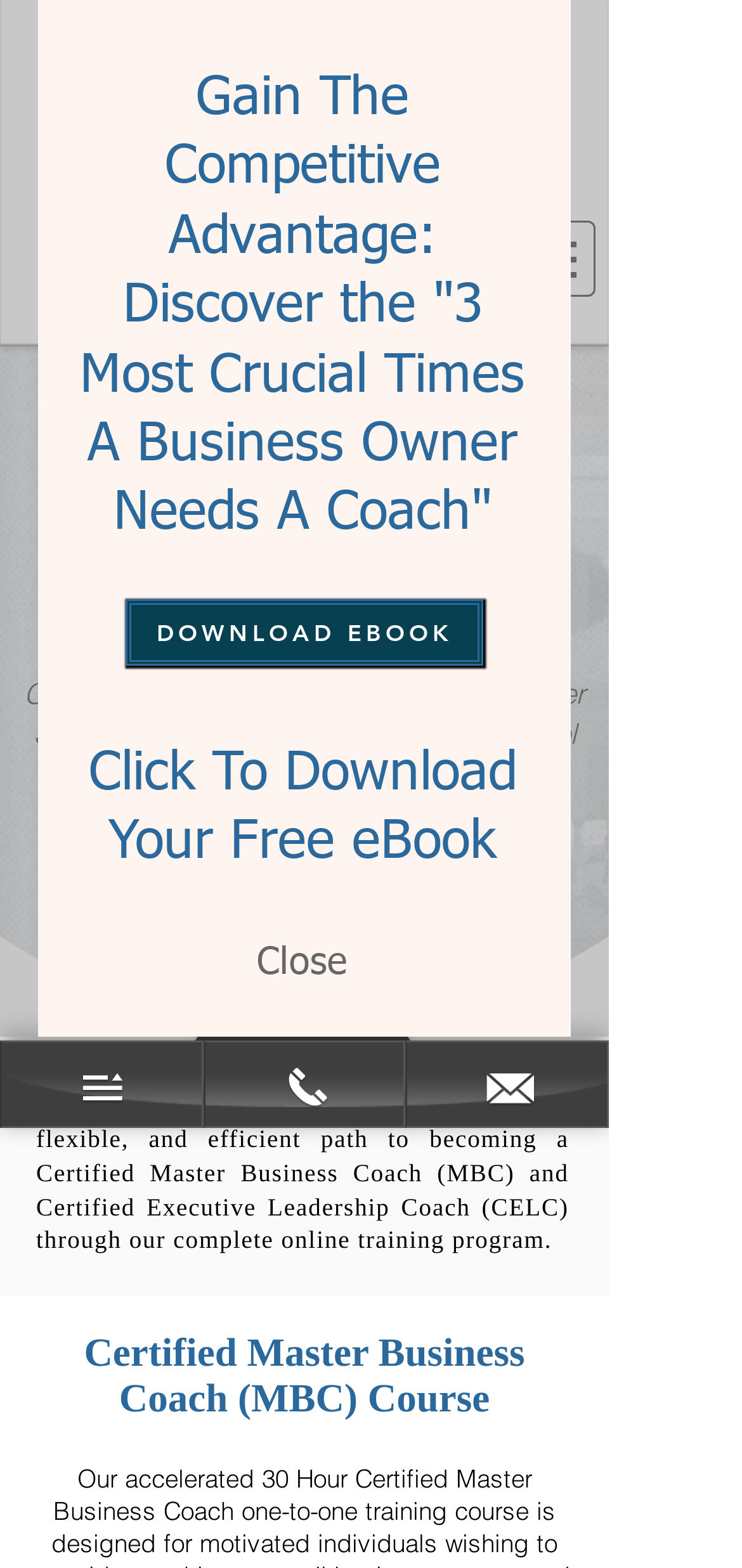Respond to the following question using a concise word or phrase: 
What is the phone number provided on the webpage?

509 761 9323